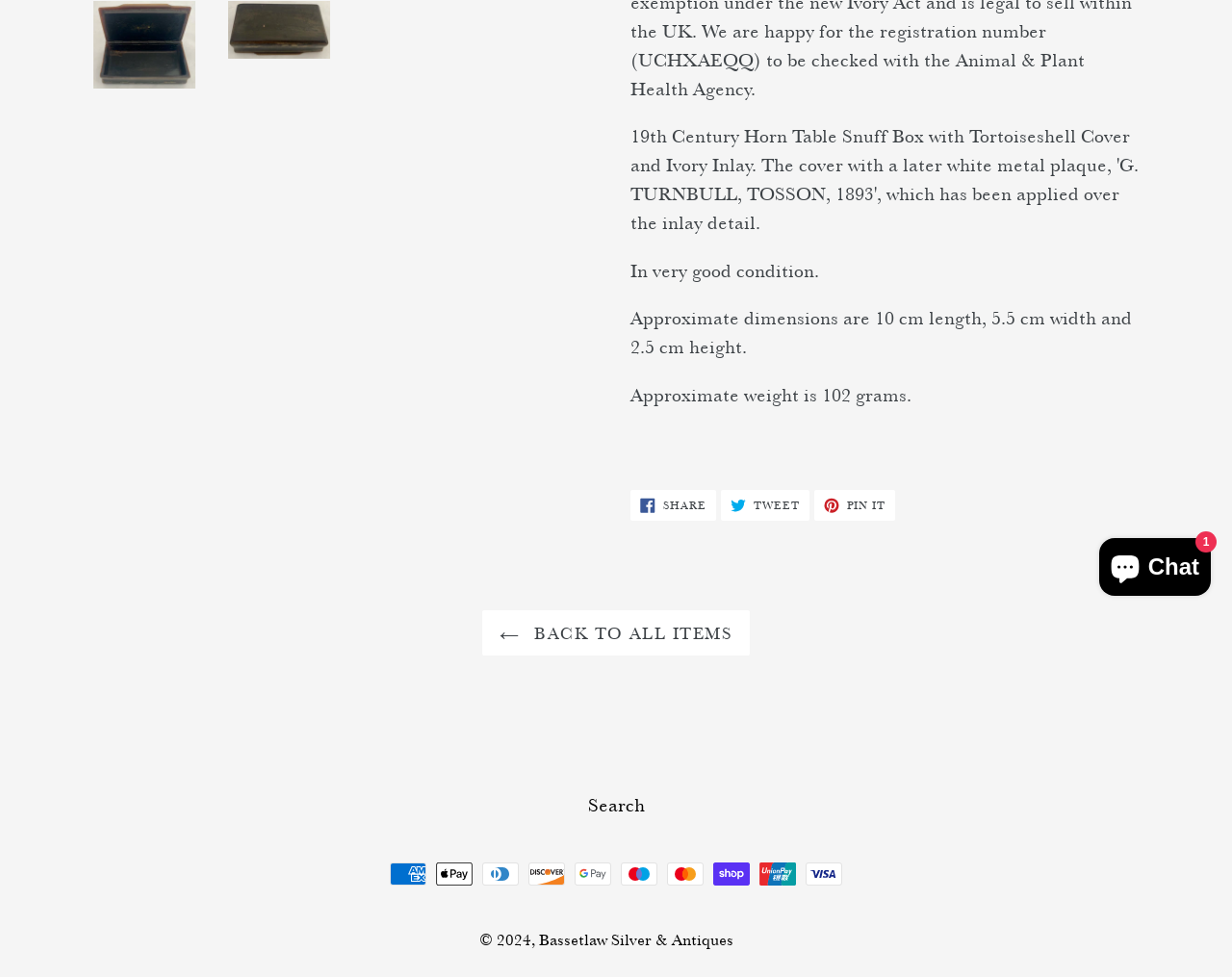Provide the bounding box coordinates of the UI element this sentence describes: "Trading Platforms".

None